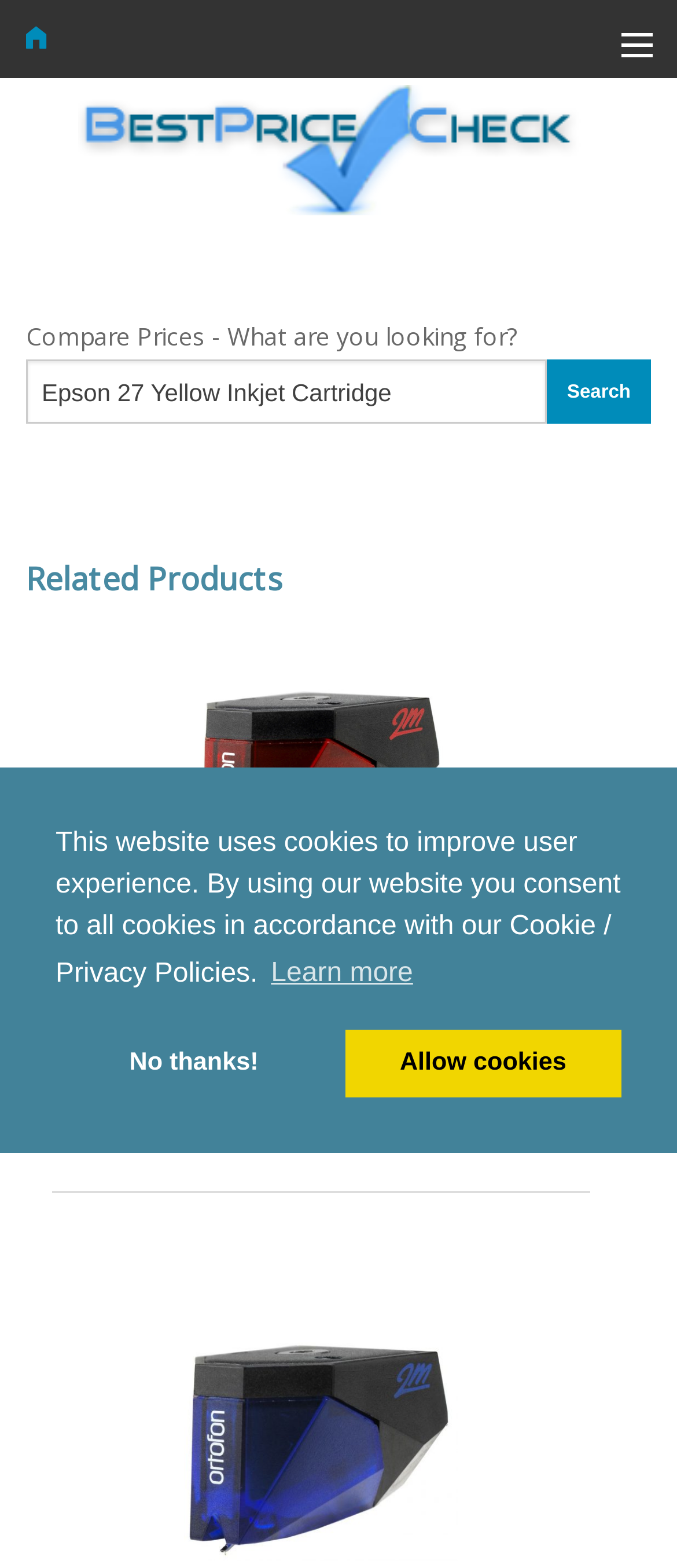Give a one-word or short phrase answer to the question: 
How many categories are listed at the top of the page?

12